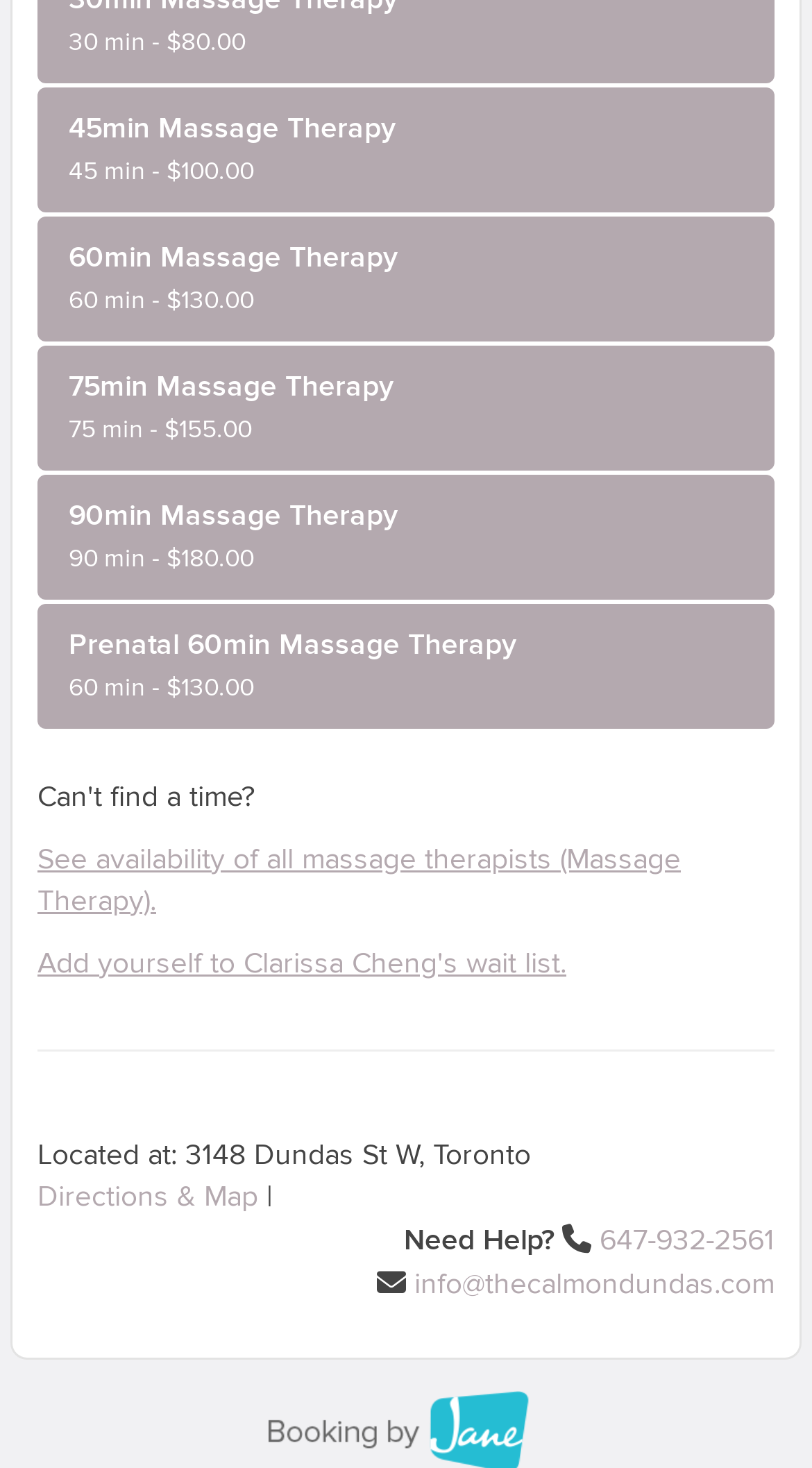Can you specify the bounding box coordinates for the region that should be clicked to fulfill this instruction: "Send an email for inquiry".

[0.51, 0.865, 0.954, 0.885]